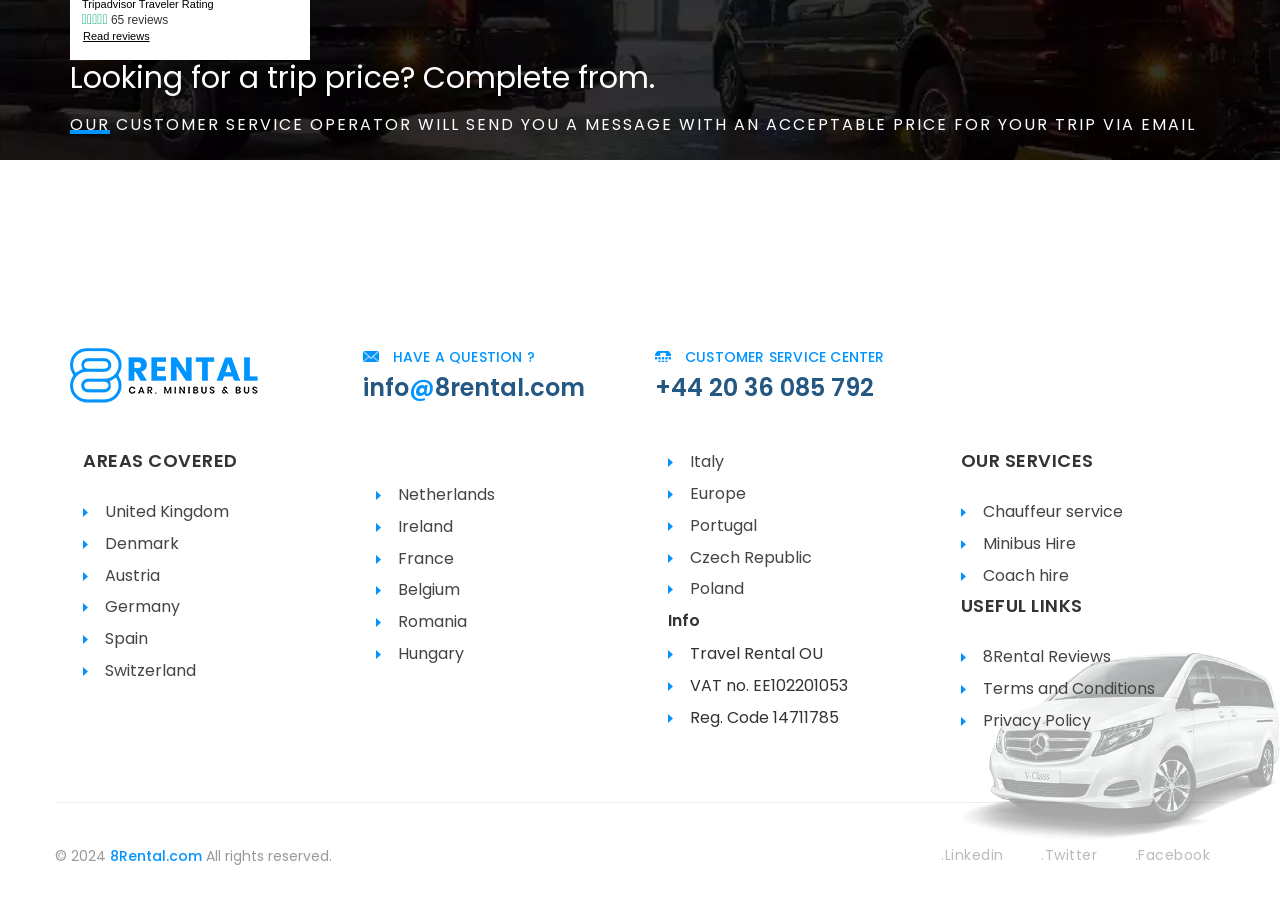Please specify the bounding box coordinates of the clickable region to carry out the following instruction: "Call customer service". The coordinates should be four float numbers between 0 and 1, in the format [left, top, right, bottom].

[0.512, 0.408, 0.683, 0.444]